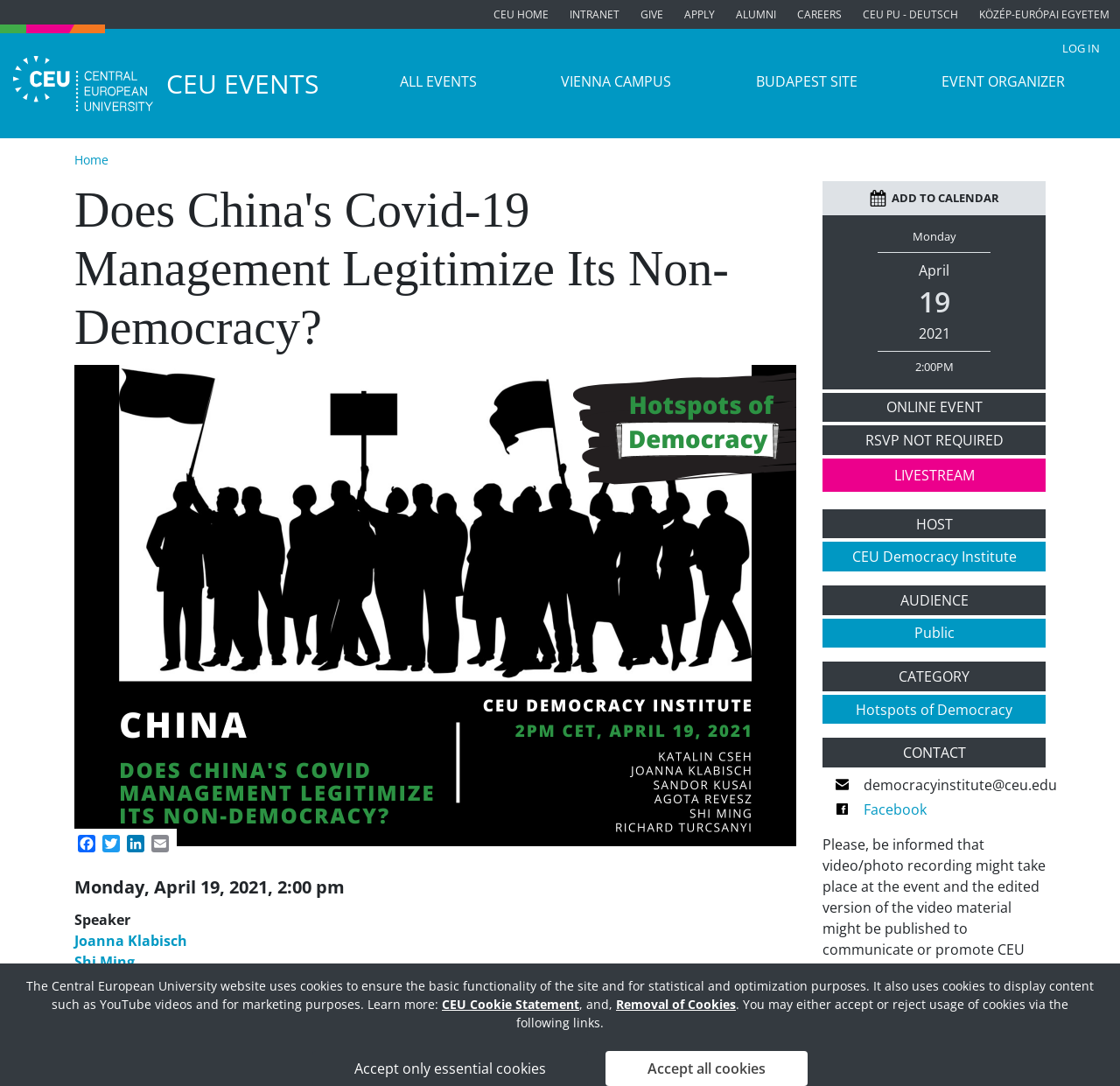Locate the UI element that matches the description CEU PU - Deutsch in the webpage screenshot. Return the bounding box coordinates in the format (top-left x, top-left y, bottom-right x, bottom-right y), with values ranging from 0 to 1.

[0.761, 0.0, 0.865, 0.027]